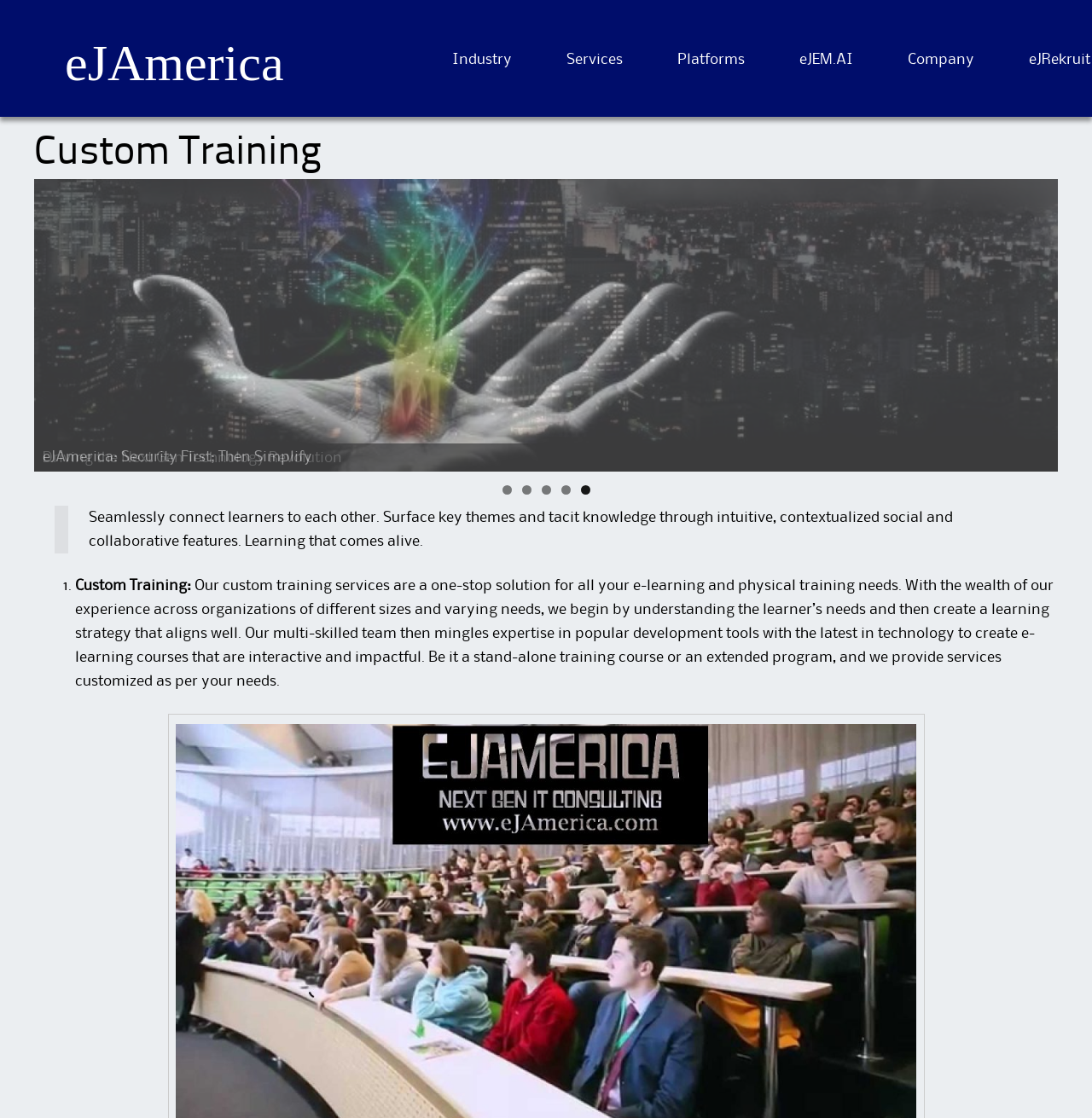How many links are there in the navigation menu?
Using the image, provide a concise answer in one word or a short phrase.

5